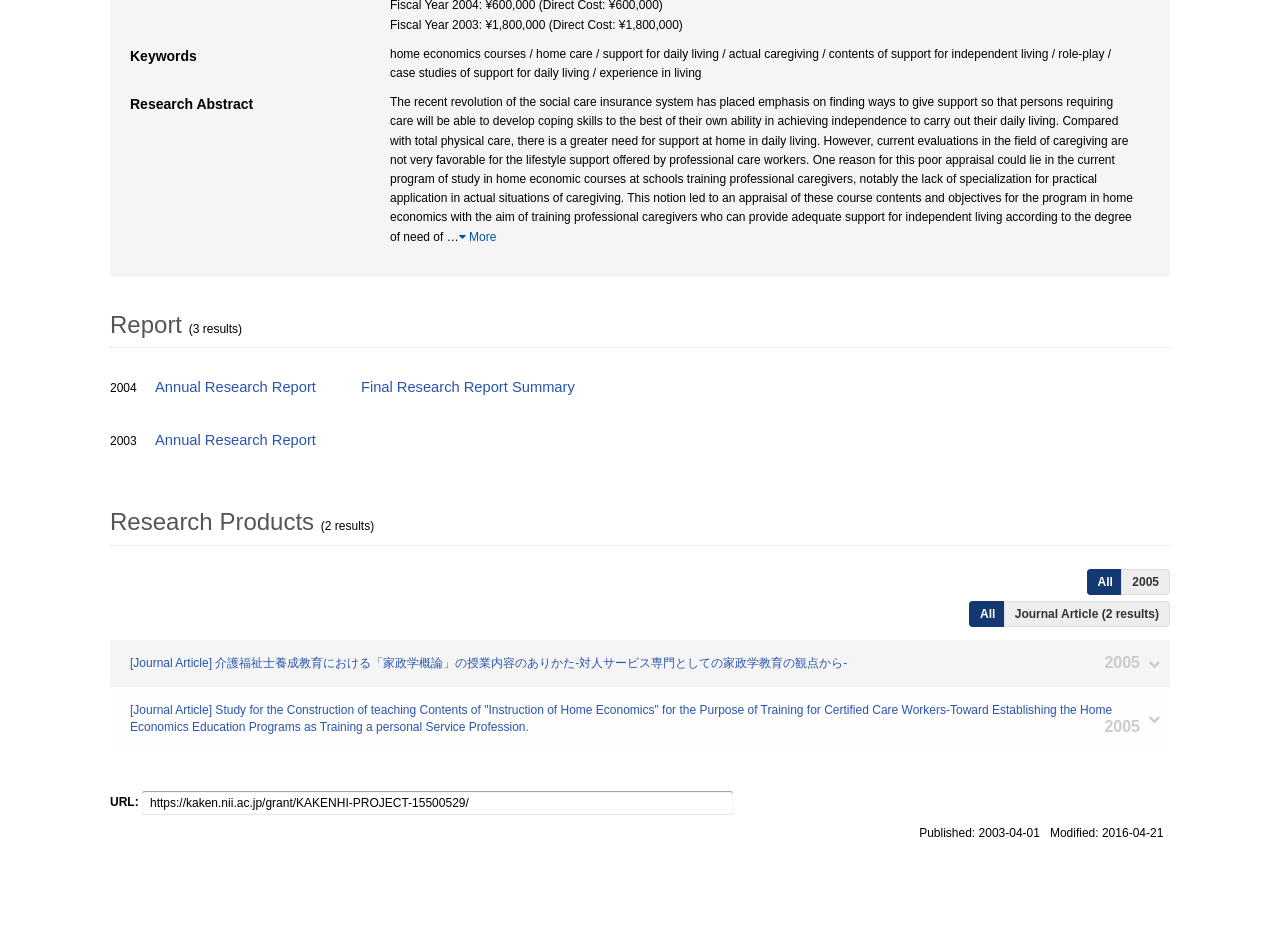Please determine the bounding box of the UI element that matches this description: Journal Article (2 results). The coordinates should be given as (top-left x, top-left y, bottom-right x, bottom-right y), with all values between 0 and 1.

[0.784, 0.648, 0.914, 0.676]